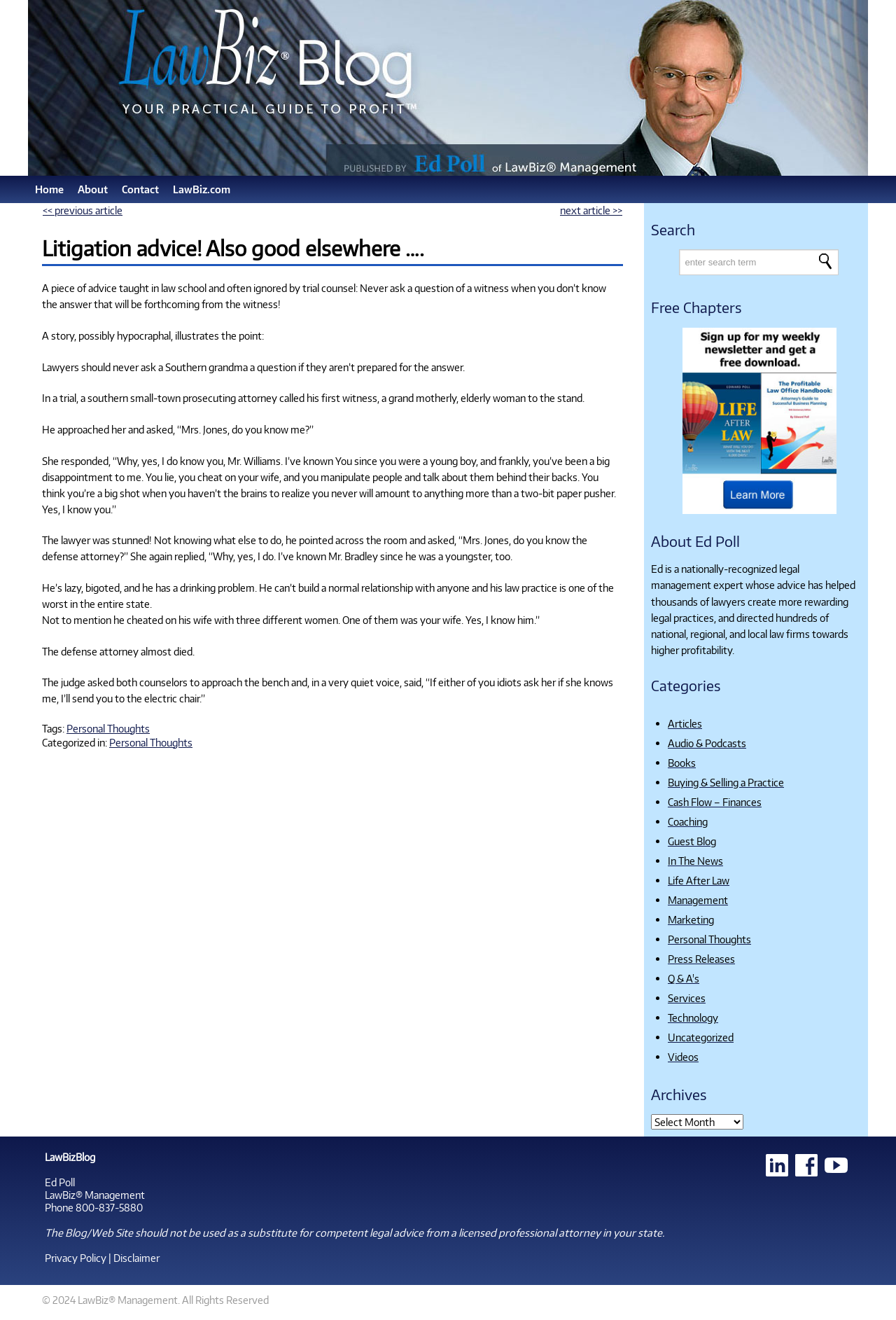Please identify the bounding box coordinates of the element on the webpage that should be clicked to follow this instruction: "Explore the 'Free Chapters' section". The bounding box coordinates should be given as four float numbers between 0 and 1, formatted as [left, top, right, bottom].

[0.727, 0.248, 0.961, 0.389]